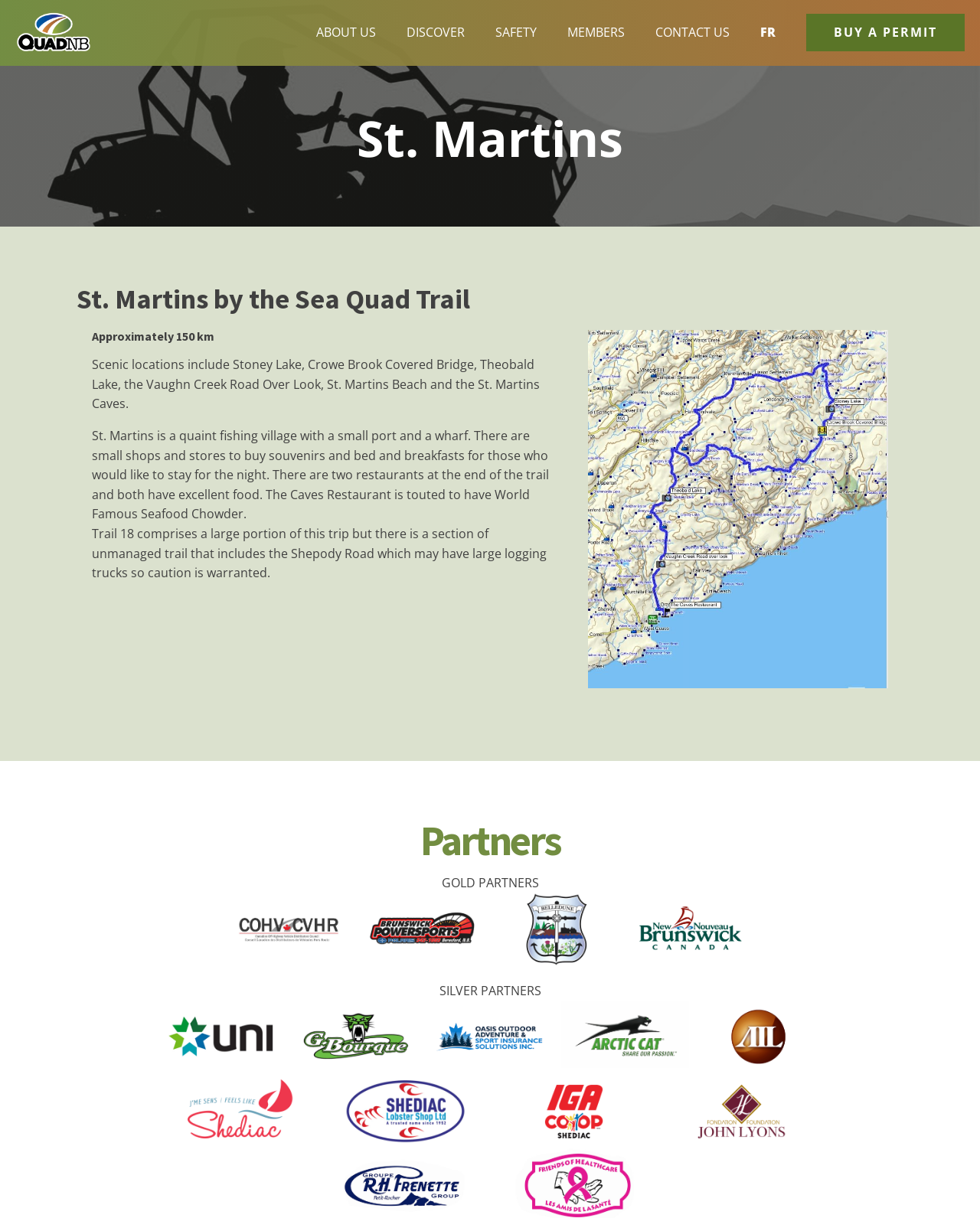Provide an in-depth description of the elements and layout of the webpage.

The webpage is about St. Martins, a quaint fishing village, and its Quad Trail. At the top, there are several links, including "BUY A PERMIT", "ABOUT US", "DISCOVER", "SAFETY", "MEMBERS", "CONTACT US", and "FR", which are aligned horizontally across the page. Below these links, there is a heading that reads "St. Martins by the Sea Quad Trail". 

Underneath the heading, there is a brief description of the trail, stating that it is approximately 150 km long and passes through scenic locations such as Stoney Lake, Crowe Brook Covered Bridge, and Theobald Lake. The description also mentions that St. Martins is a quaint fishing village with small shops, stores, and bed and breakfasts, as well as two restaurants that serve excellent food, including the famous seafood chowder at The Caves Restaurant.

To the right of the description, there is an image with a caption that reads "Click for larger image". Below the image, there is a heading that says "Partners", followed by a list of gold and silver partners, each represented by a link. The gold partners are listed first, followed by the silver partners.